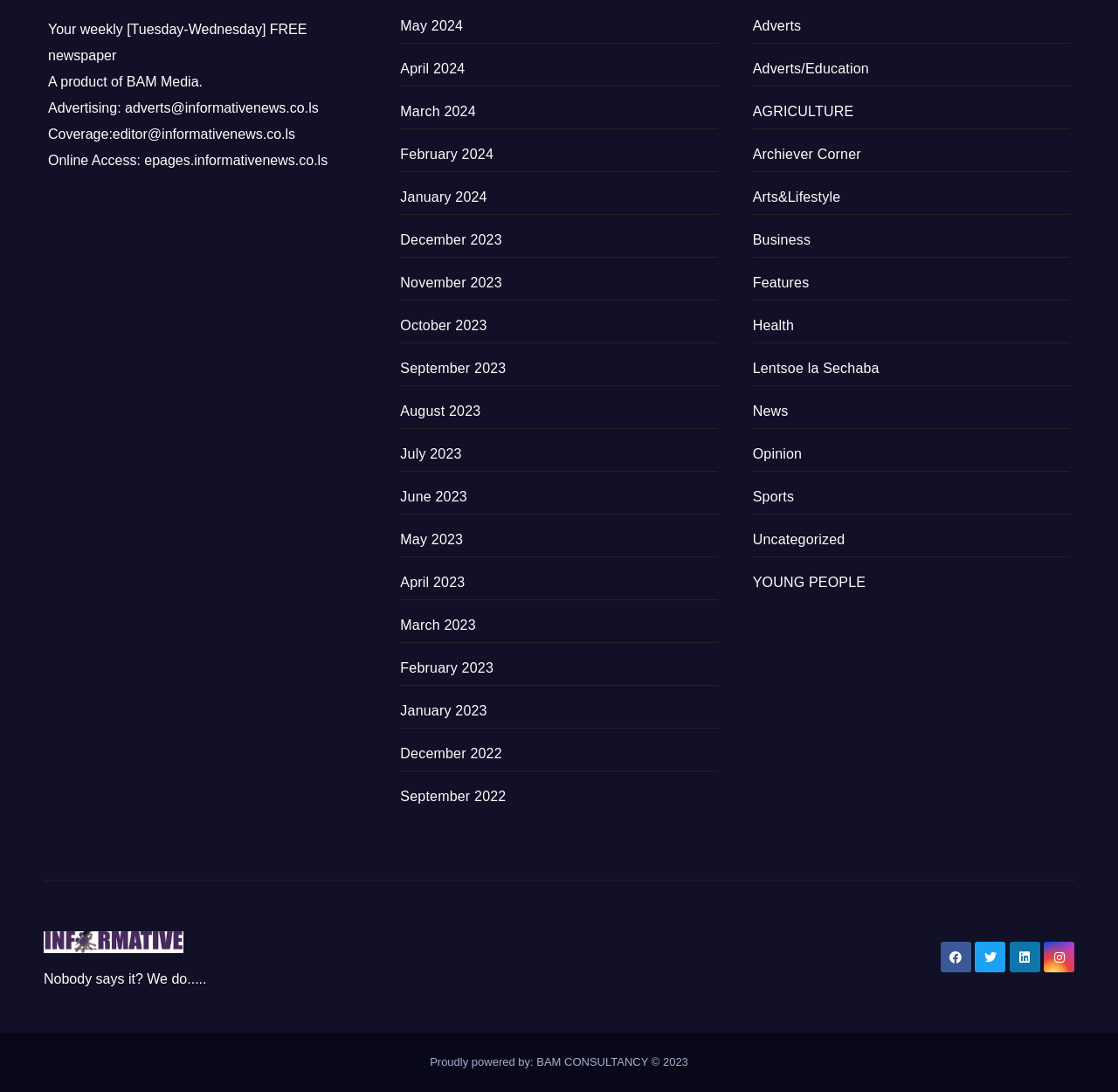Please determine the bounding box coordinates for the element that should be clicked to follow these instructions: "Check out Young People section".

[0.673, 0.527, 0.774, 0.54]